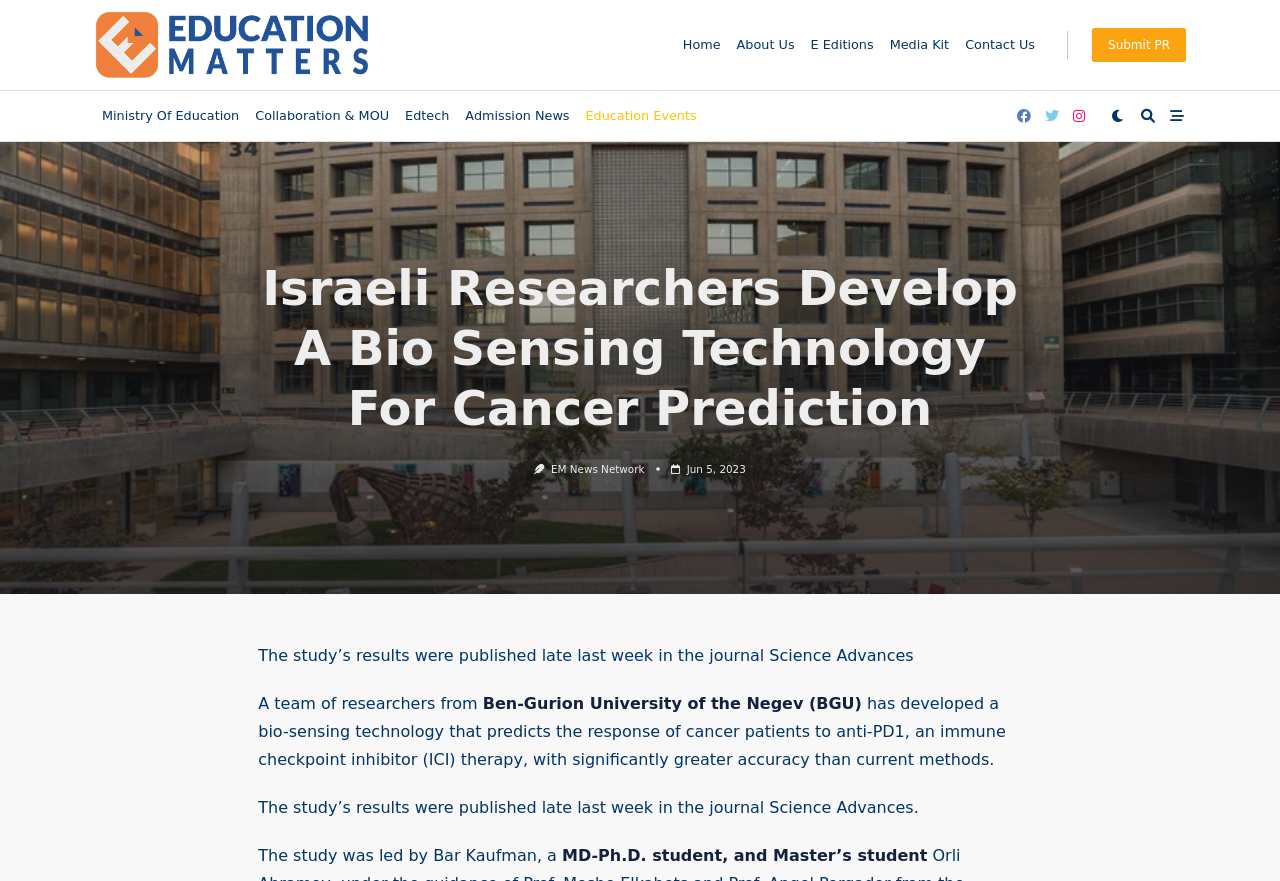Please identify the bounding box coordinates of the element I need to click to follow this instruction: "Submit a press release".

[0.853, 0.032, 0.927, 0.071]